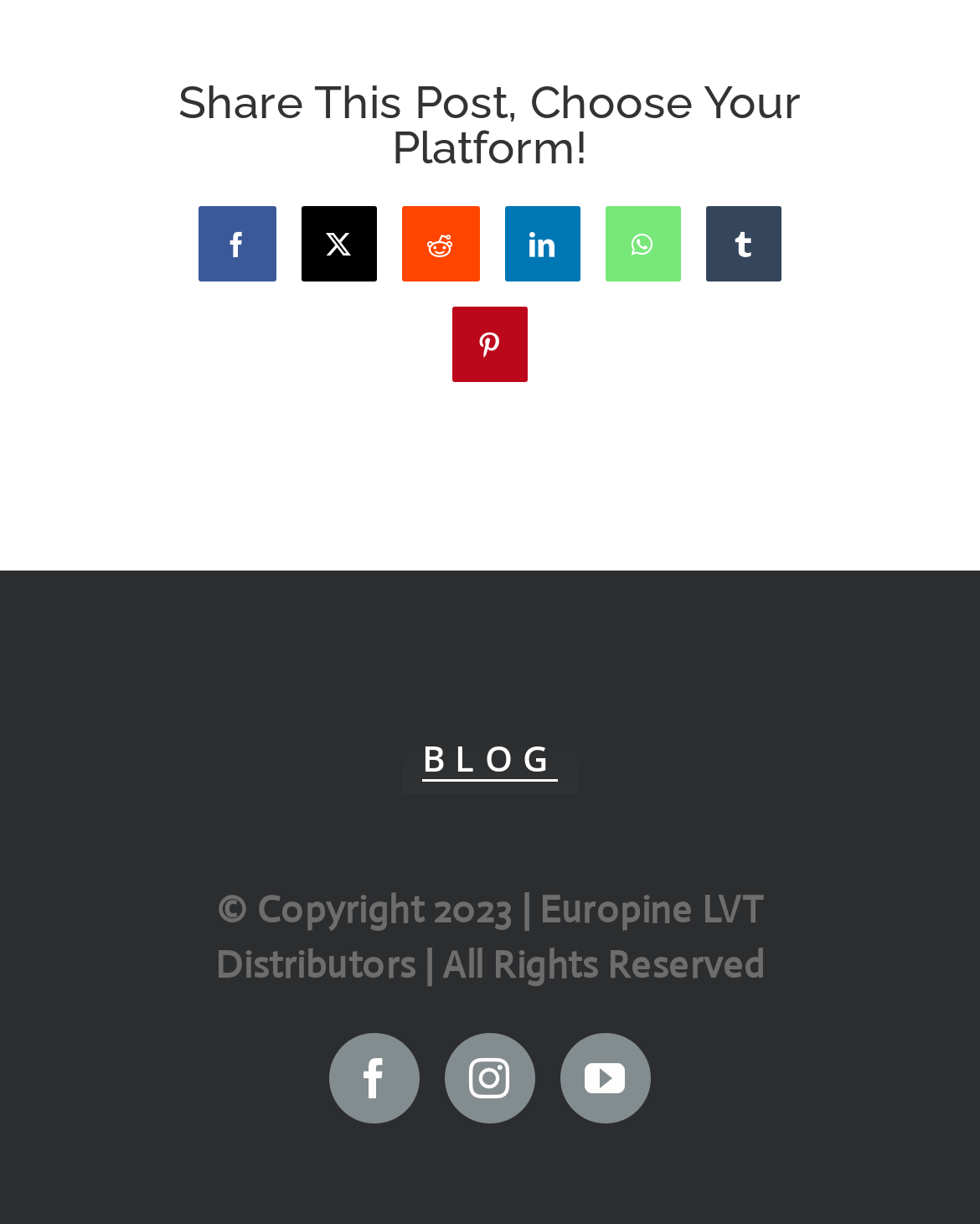How many links are there in total?
Can you offer a detailed and complete answer to this question?

There are 11 links in total, which can be counted by looking at the links provided under the 'Share This Post, Choose Your Platform!' heading and at the bottom of the page. The links are Facebook, X, Reddit, LinkedIn, WhatsApp, Tumblr, Pinterest, BLOG, Facebook, Instagram, and YouTube.